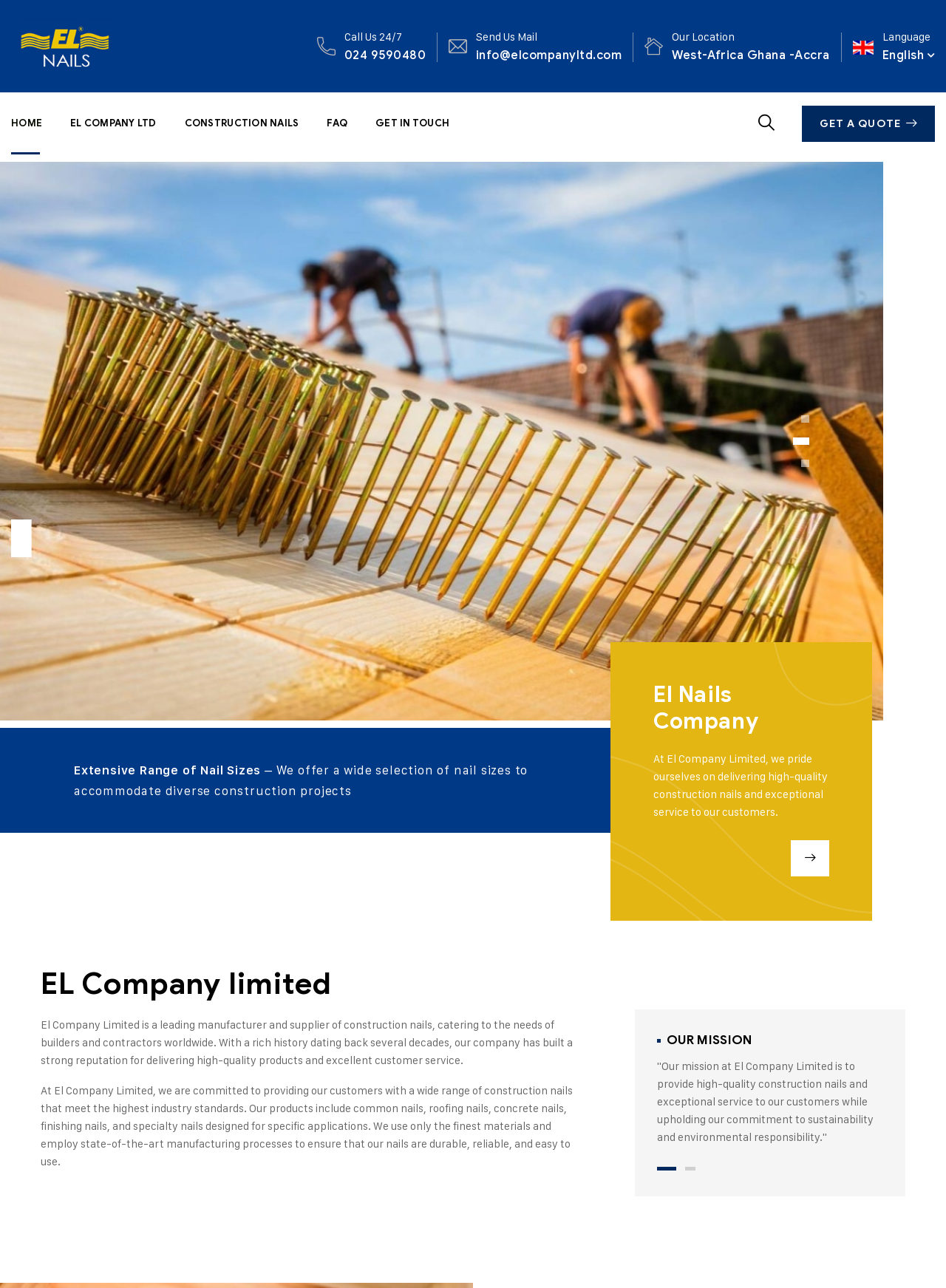Please find the bounding box coordinates of the section that needs to be clicked to achieve this instruction: "Switch to English language".

[0.901, 0.037, 0.988, 0.048]